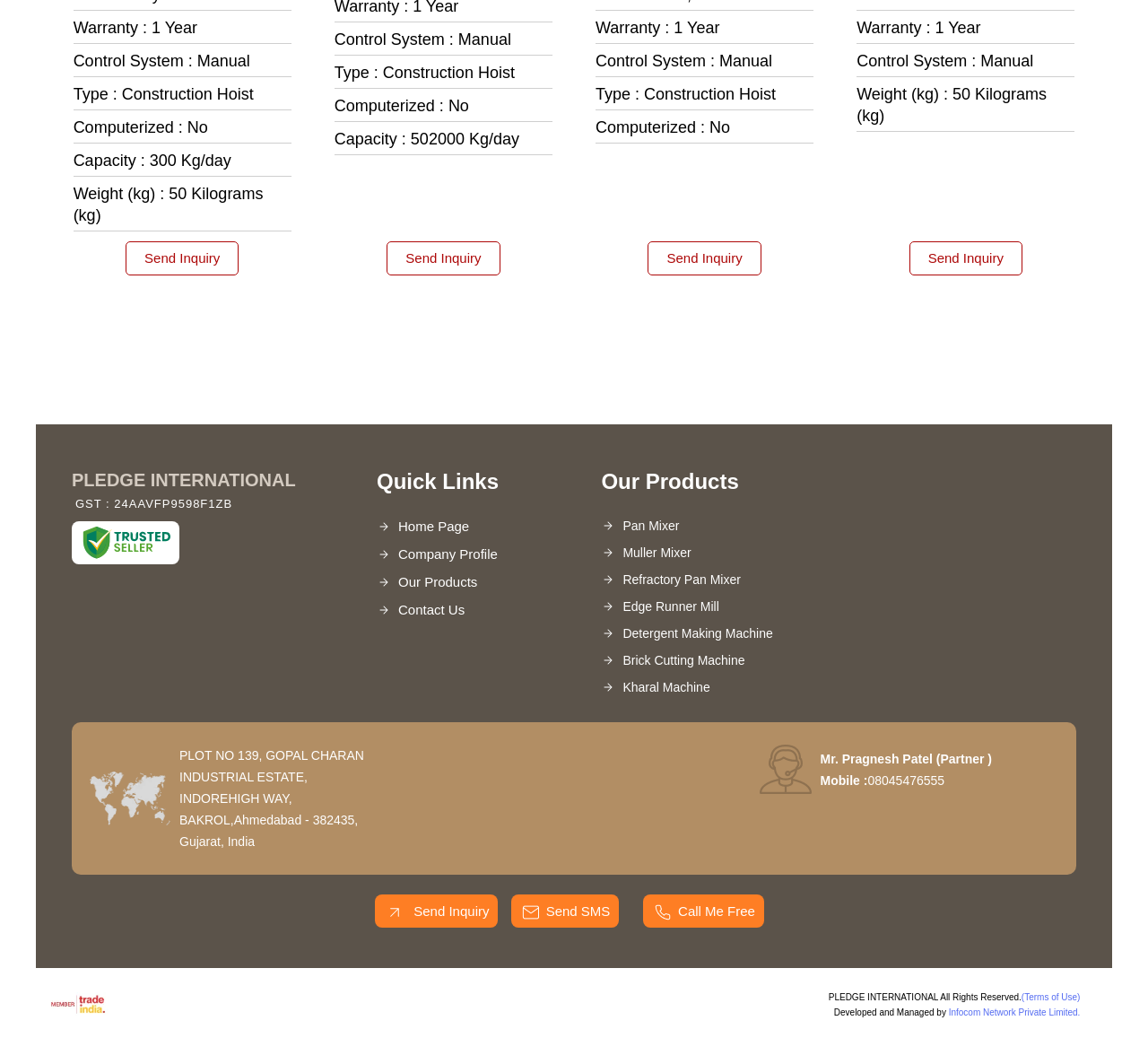What is the warranty period of the product?
Using the visual information, answer the question in a single word or phrase.

1 Year